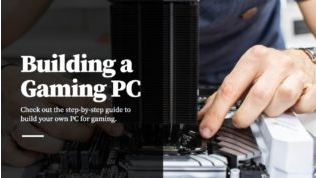Create an exhaustive description of the image.

The image showcases a person’s hands carefully assembling components of a gaming PC, emphasizing the intricate and hands-on nature of the building process. The bold text overlays the image, reading "Building a Gaming PC," which suggests a focus on DIY assembly for enthusiasts looking to create their own custom setups. Below, a tagline encourages viewers to explore a detailed step-by-step guide, highlighting the accessibility of the information for those interested in following along and mastering PC building. This combination of visual and textual elements conveys excitement and guidance for prospective builders.